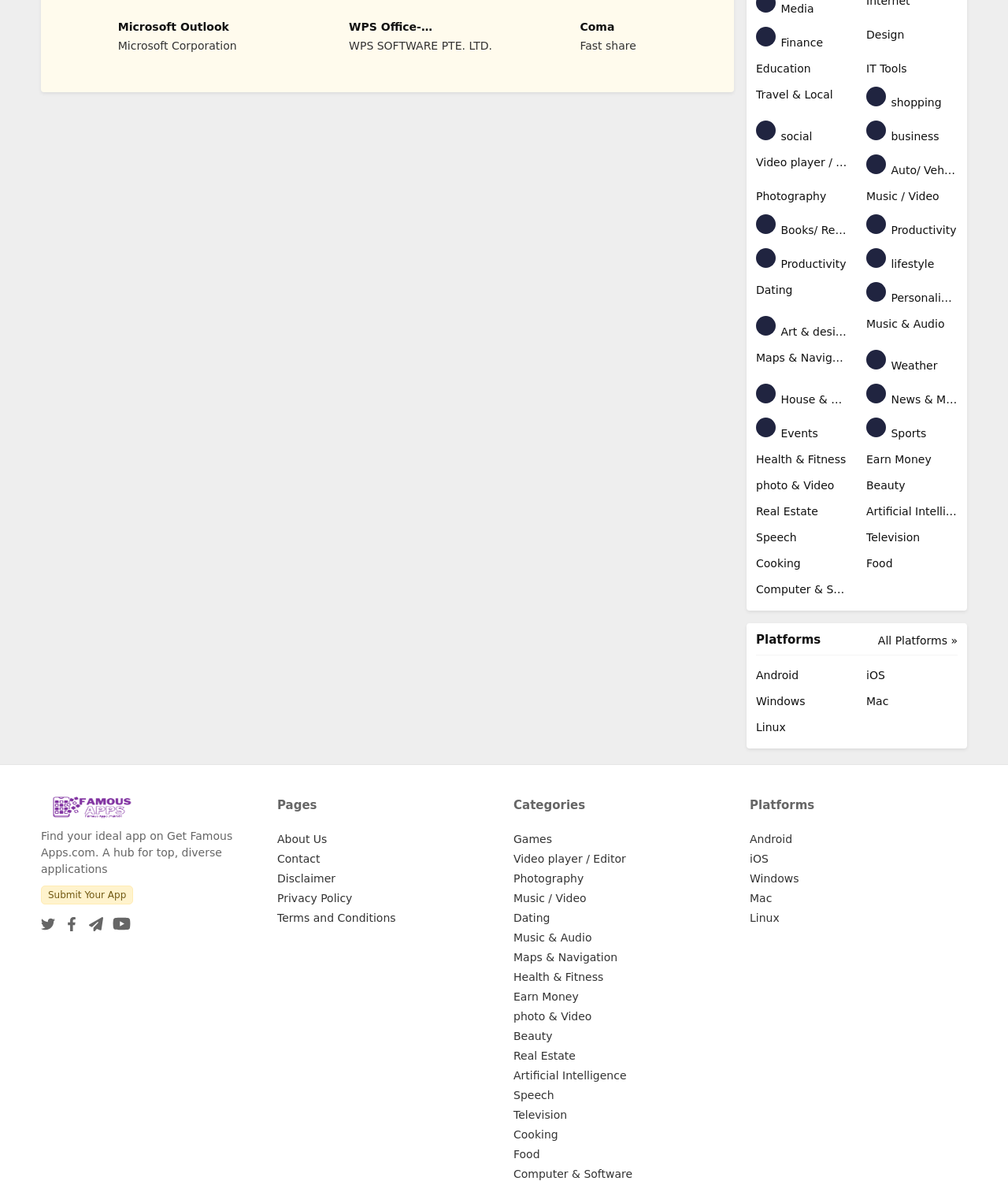Please identify the bounding box coordinates for the region that you need to click to follow this instruction: "Submit Your App".

[0.041, 0.75, 0.132, 0.766]